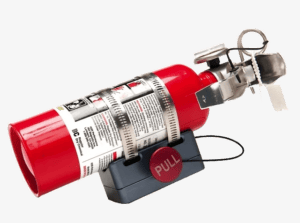Provide a thorough and detailed response to the question by examining the image: 
What is the purpose of the 'PULL' mechanism?

The 'PULL' mechanism is a visible indicator on the fire extinguisher that shows how to activate it in case of an emergency, implying that pulling the mechanism will release the extinguishing agent to put out the fire.